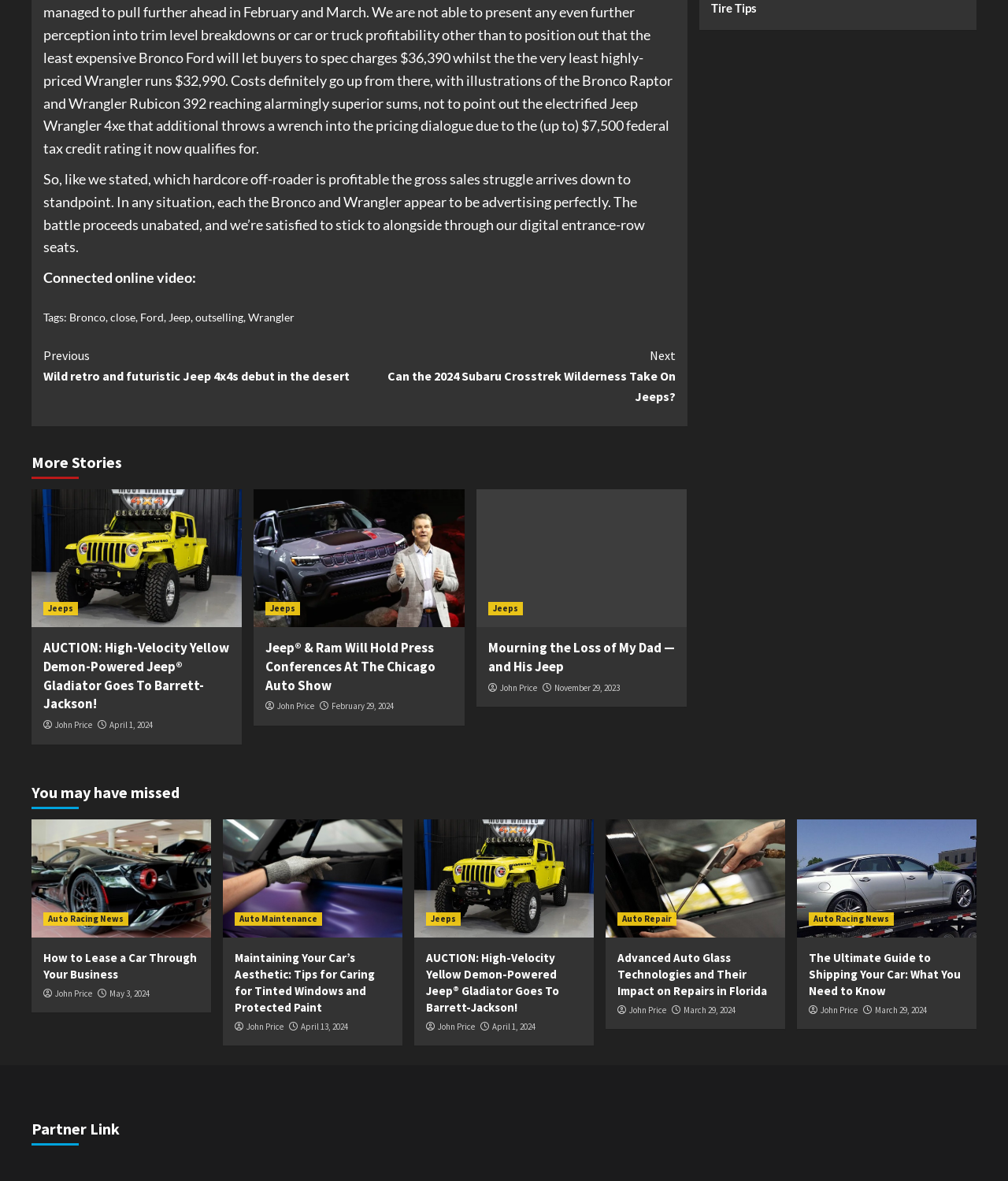Provide the bounding box coordinates of the UI element that matches the description: "PrevPreviousImpact of Salary Transparency Laws".

None